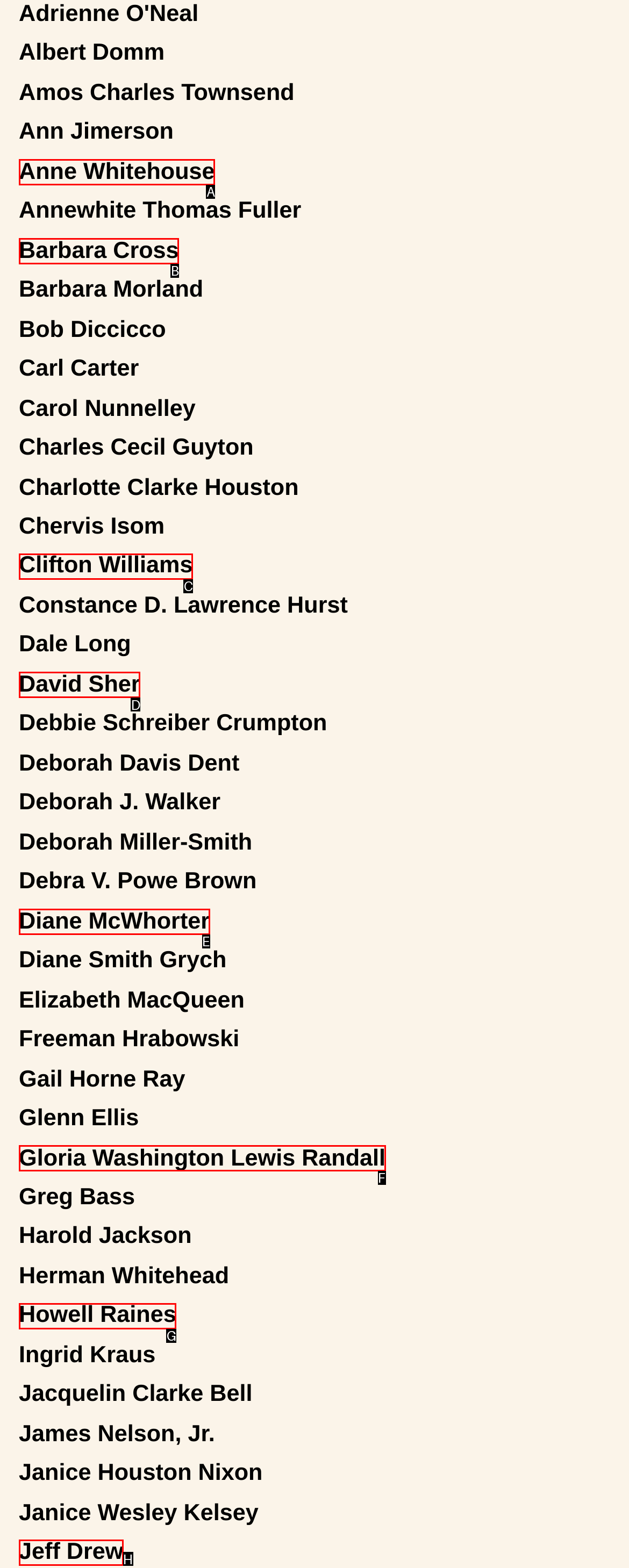Please provide the letter of the UI element that best fits the following description: David Sher
Respond with the letter from the given choices only.

D